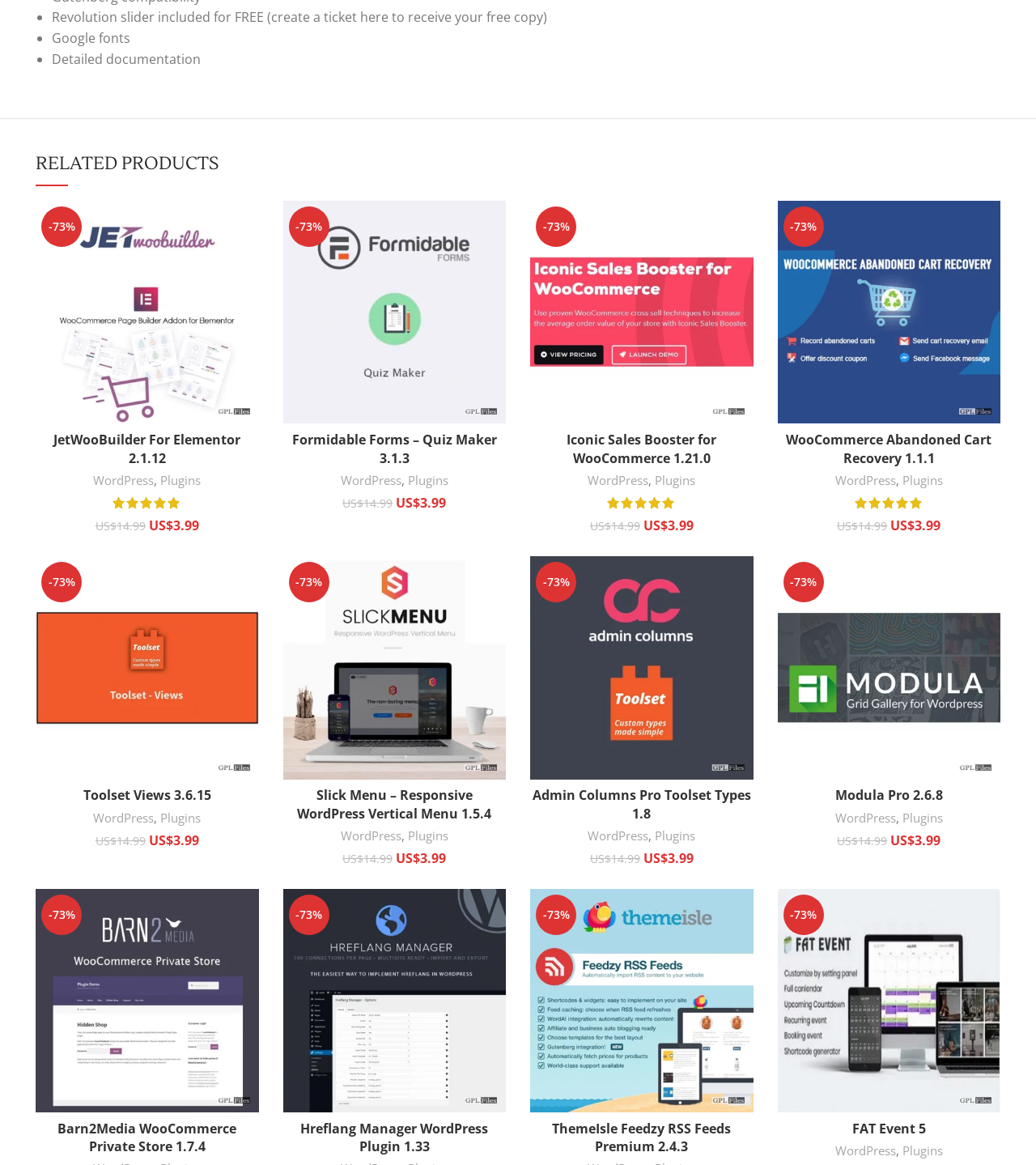Given the webpage screenshot, identify the bounding box of the UI element that matches this description: "People's Daily".

None